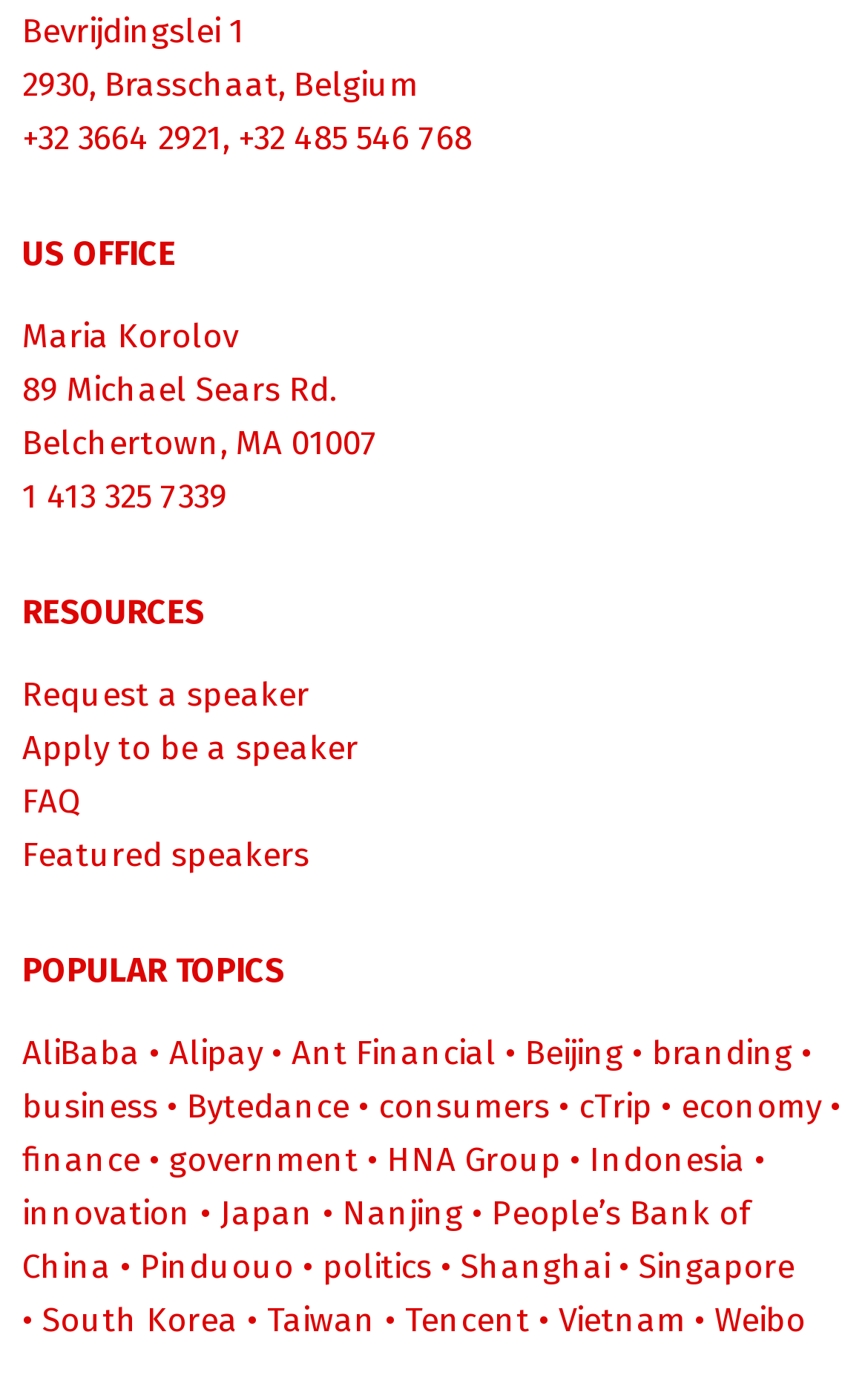Please determine the bounding box coordinates of the element's region to click for the following instruction: "Learn about Alibaba".

[0.026, 0.741, 0.162, 0.769]